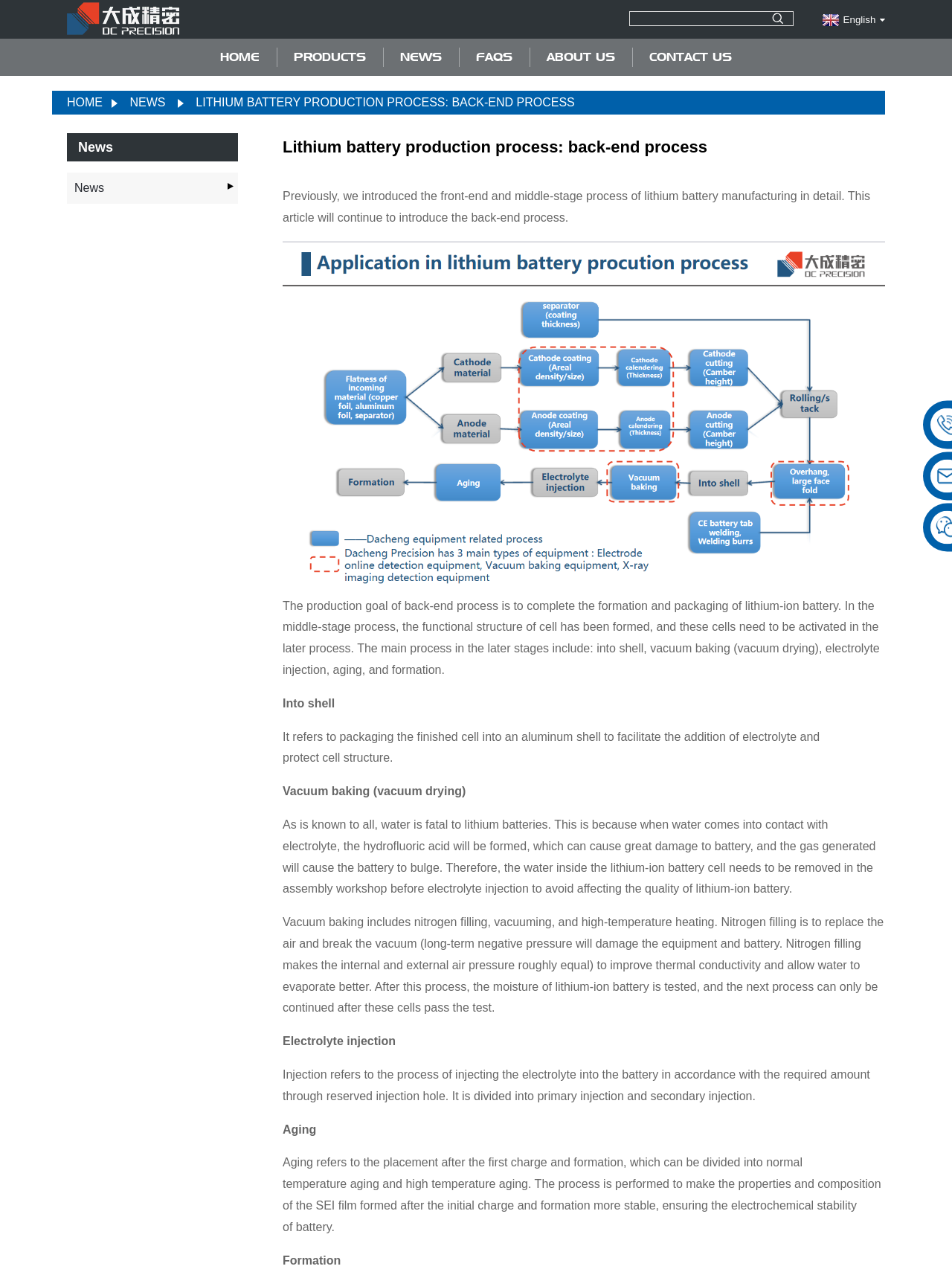Answer the question with a single word or phrase: 
What is the company name in the logo?

Shenzhen Dacheng Precision